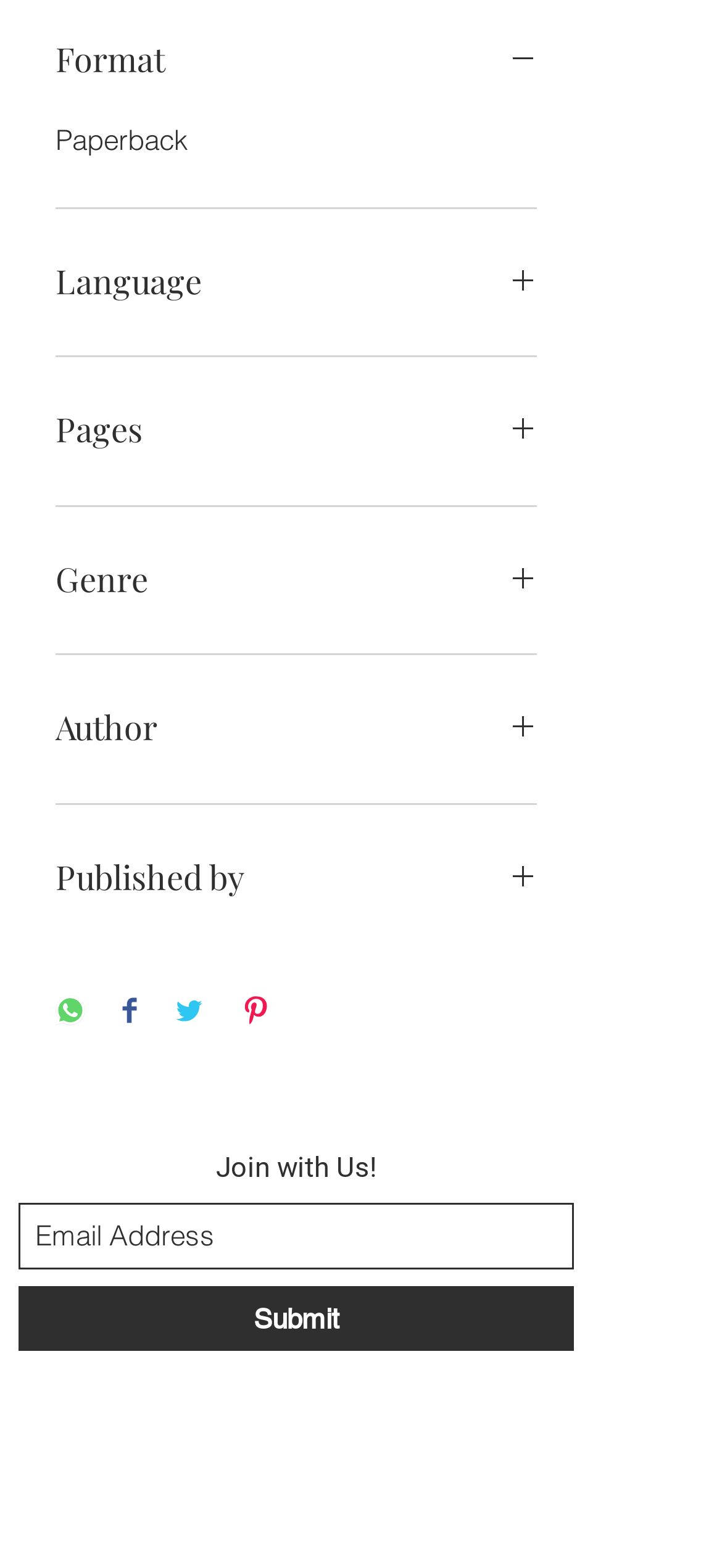Could you find the bounding box coordinates of the clickable area to complete this instruction: "Click the Submit button"?

[0.026, 0.82, 0.795, 0.862]